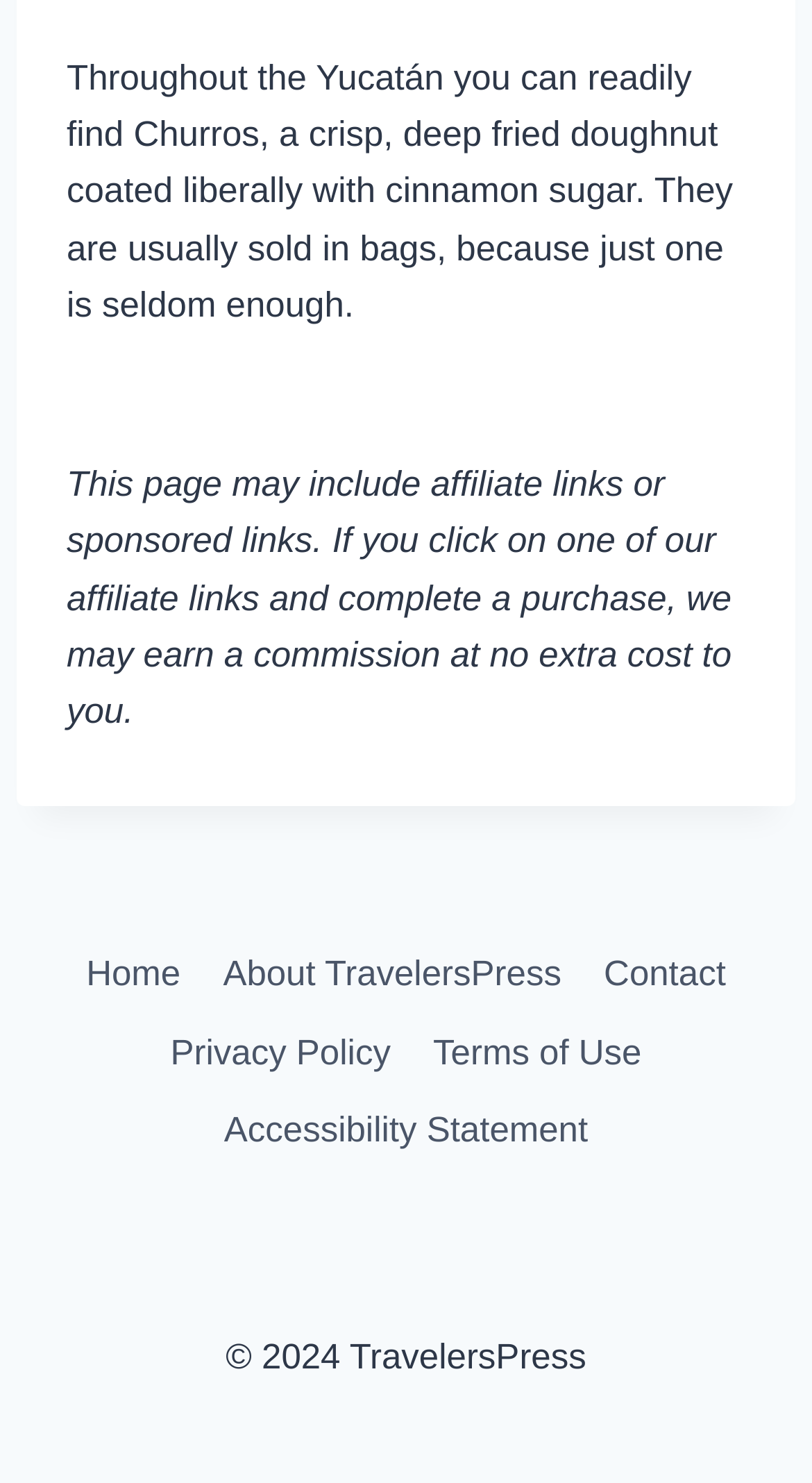Find the bounding box coordinates of the UI element according to this description: "Terms of Use".

[0.507, 0.683, 0.816, 0.736]